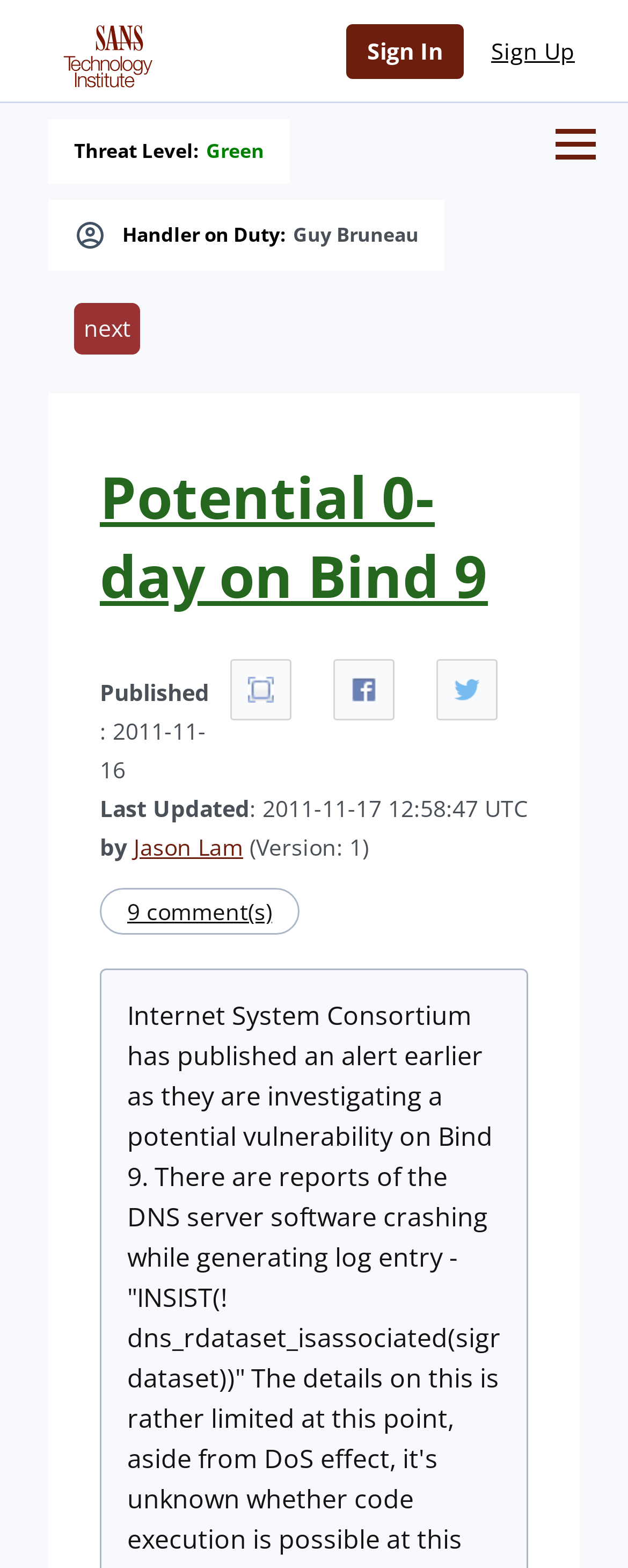Use a single word or phrase to answer the question: 
Who is the author of this diary entry?

Jason Lam